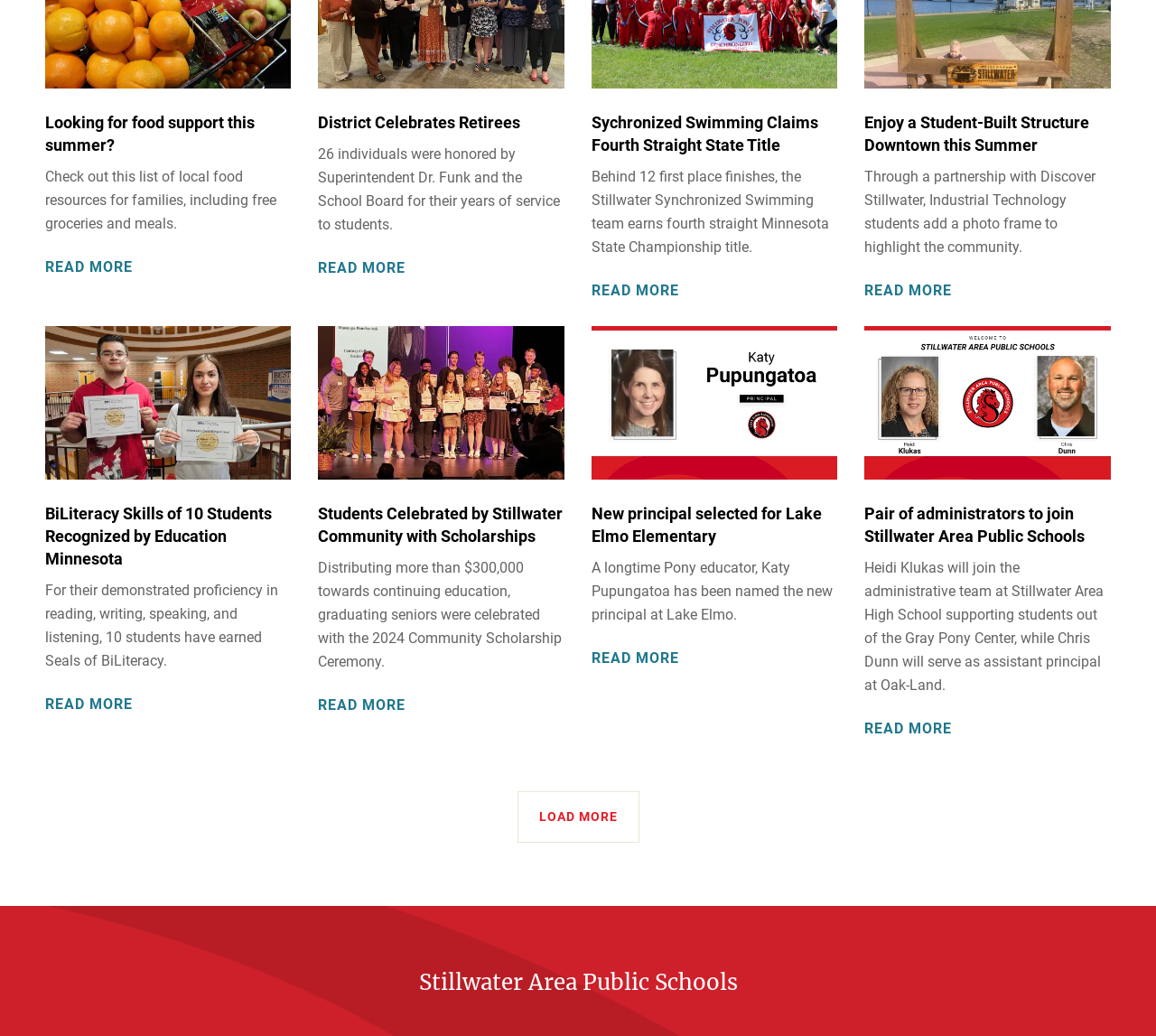Please locate the bounding box coordinates of the element's region that needs to be clicked to follow the instruction: "Check out the list of local food resources for families". The bounding box coordinates should be provided as four float numbers between 0 and 1, i.e., [left, top, right, bottom].

[0.039, 0.162, 0.239, 0.224]